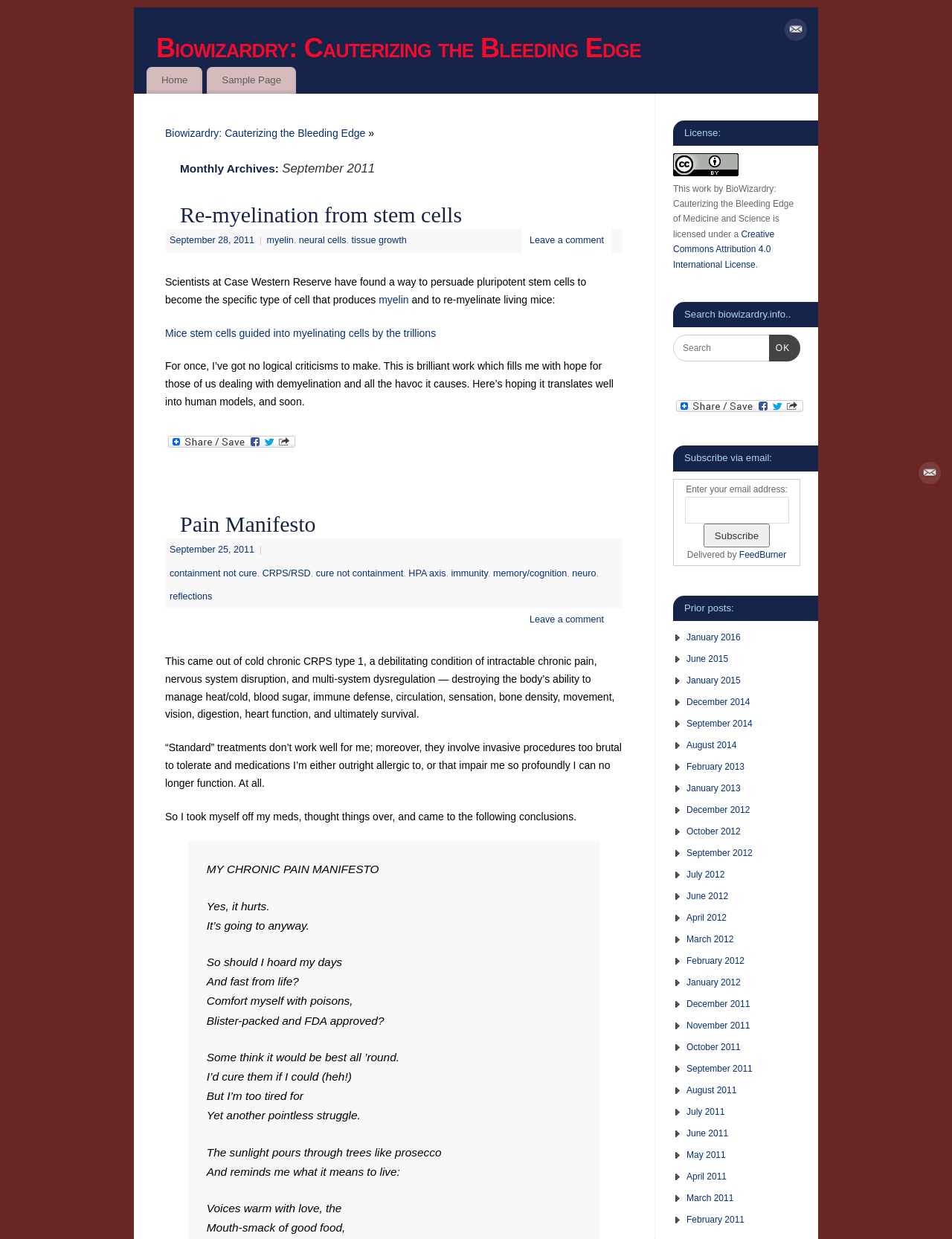Identify the bounding box coordinates for the element you need to click to achieve the following task: "Click JOURNAL ISSUES". Provide the bounding box coordinates as four float numbers between 0 and 1, in the form [left, top, right, bottom].

None